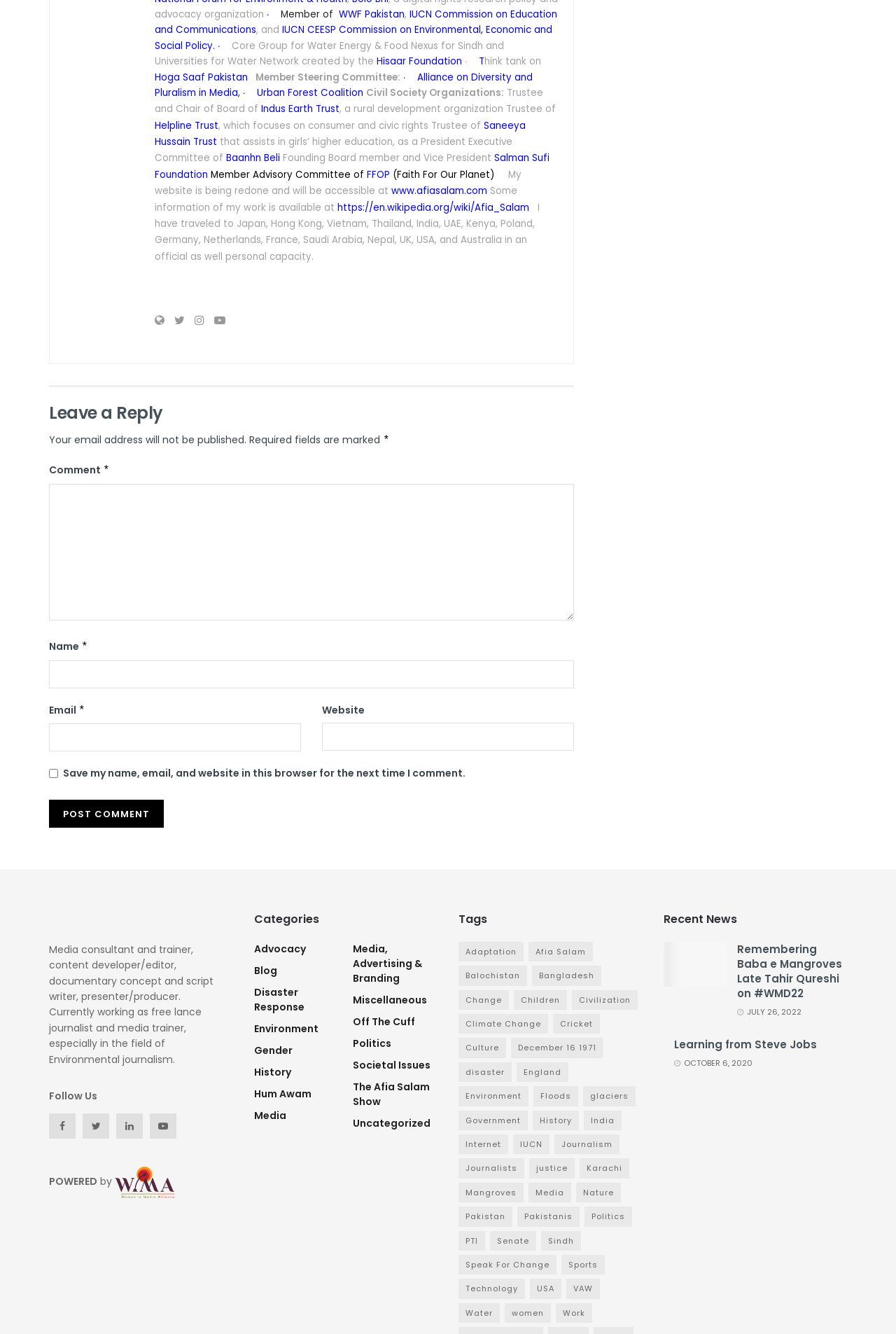Mark the bounding box of the element that matches the following description: "parent_node: Email * aria-describedby="email-notes" name="email"".

[0.055, 0.54, 0.336, 0.561]